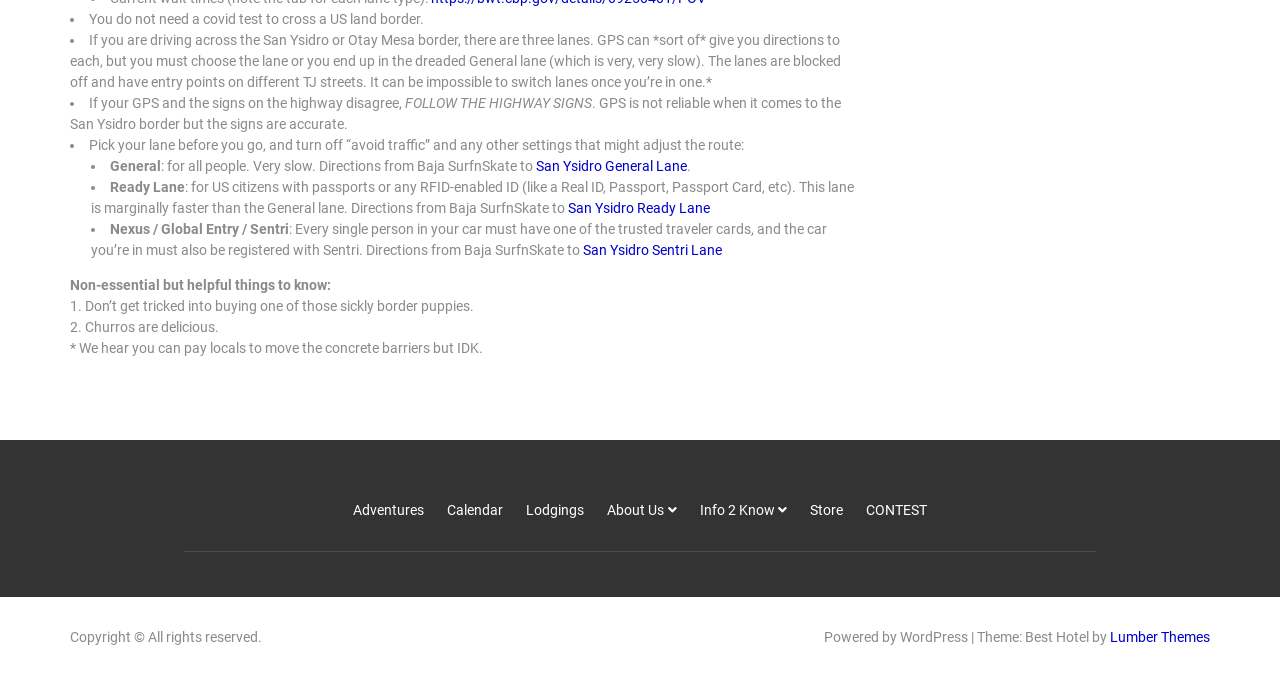How many links are there in the footer section?
Give a single word or phrase answer based on the content of the image.

7